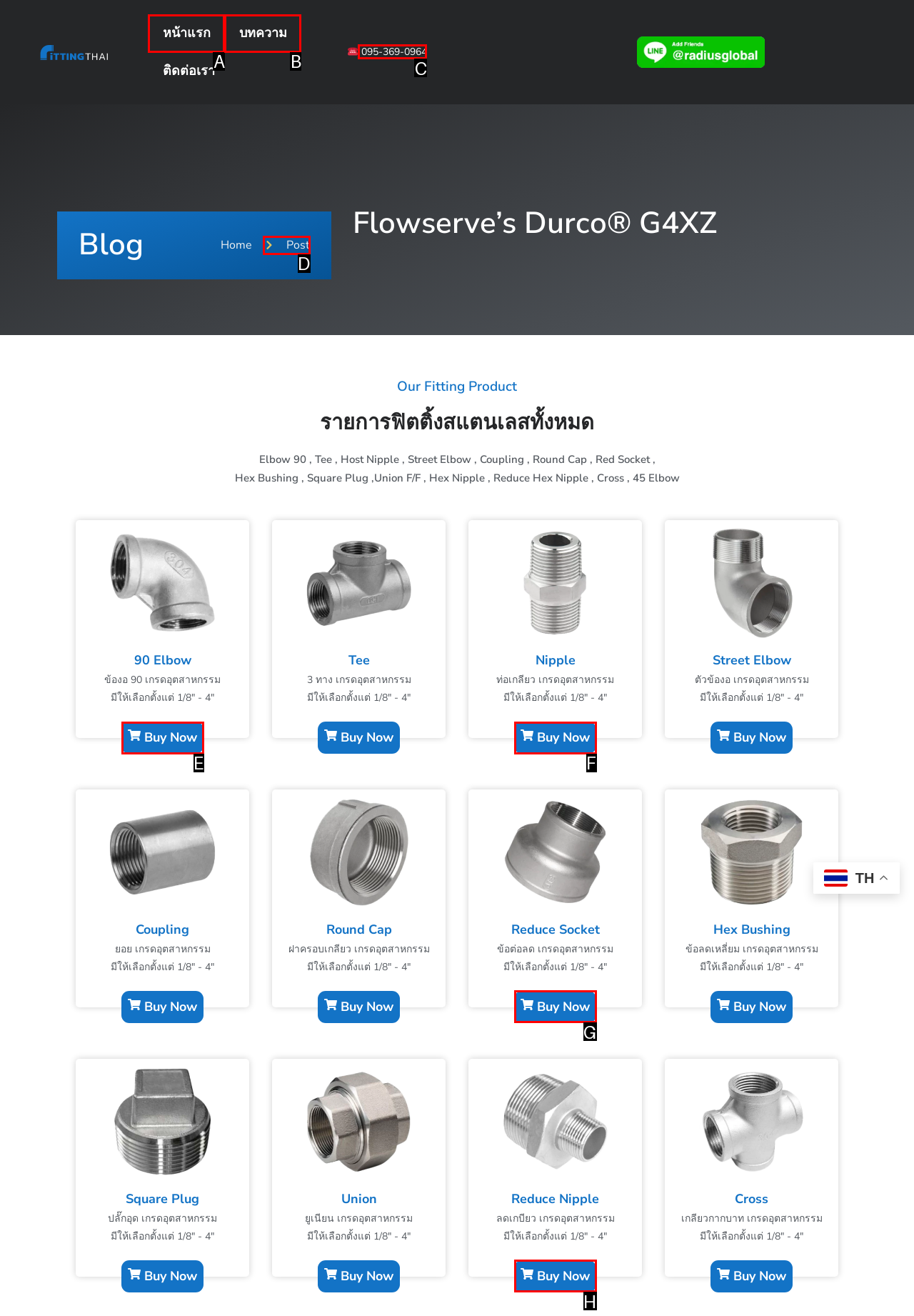From the given options, choose the one to complete the task: call the phone number
Indicate the letter of the correct option.

C